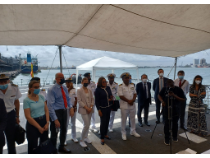Compose a detailed narrative for the image.

The image depicts a group of officials and representatives gathered on a dock under a large tent, likely during a formal event related to maritime security or cooperation, particularly concerning the Gulf of Guinea, an area of strategic interest for Spain and the European Union. Attendees include naval personnel, government officials, and other stakeholders, dressed in formal attire and face masks, indicating a commitment to health protocols. In the background, the waterfront scene features a ship and city skyline, reflecting the maritime context of the gathering. This event is significant, emphasizing collaborative efforts to enhance security in the Gulf of Guinea, a region affected by piracy and other maritime risks.